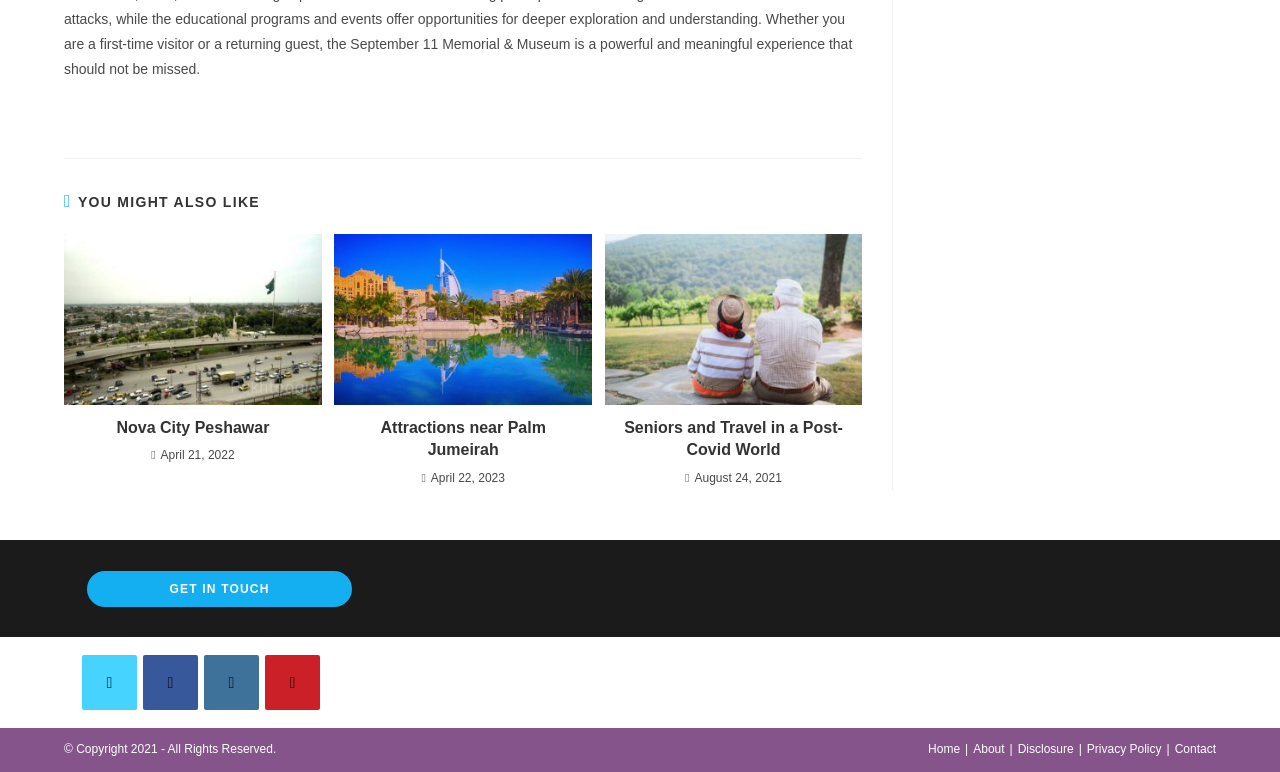What is the copyright year of this webpage?
Please provide a detailed answer to the question.

The webpage contains a copyright notice at the bottom, which states '© Copyright 2021 - All Rights Reserved.' This indicates that the copyright year of this webpage is 2021.